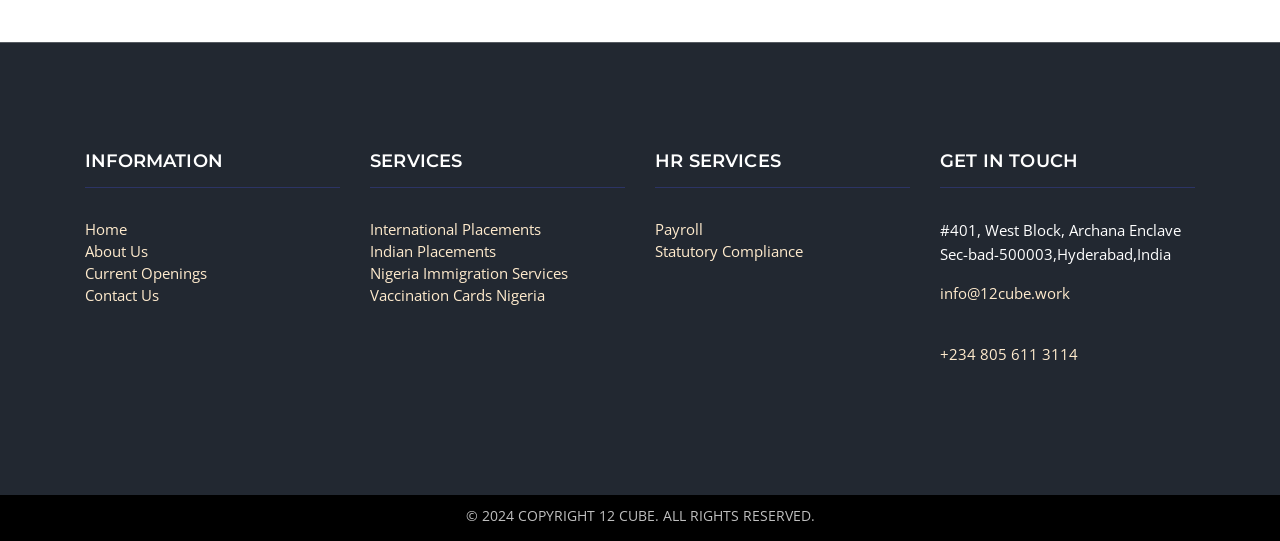Please specify the bounding box coordinates for the clickable region that will help you carry out the instruction: "go to home page".

[0.066, 0.404, 0.099, 0.459]